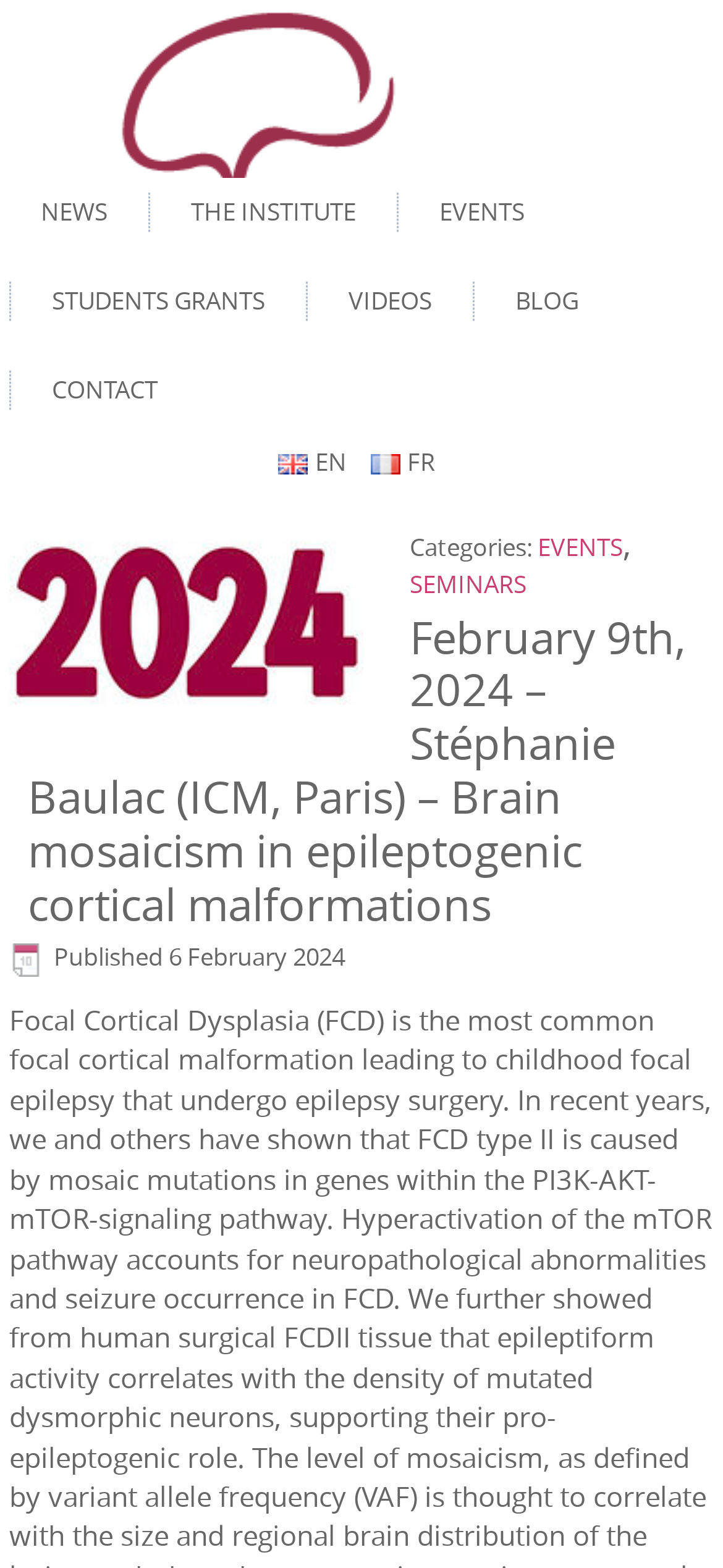Bounding box coordinates are given in the format (top-left x, top-left y, bottom-right x, bottom-right y). All values should be floating point numbers between 0 and 1. Provide the bounding box coordinate for the UI element described as: The institute

[0.221, 0.113, 0.536, 0.161]